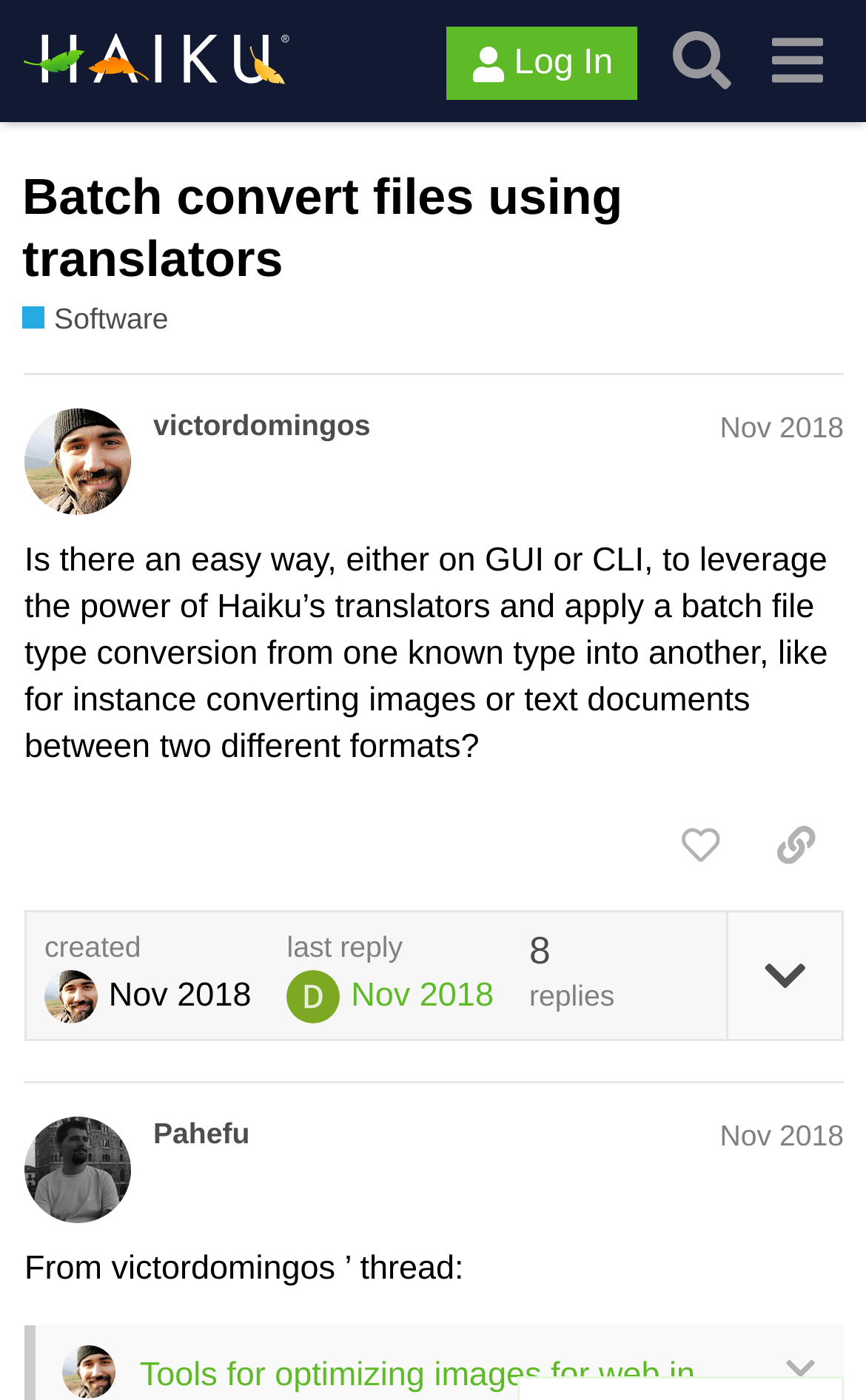Find and extract the text of the primary heading on the webpage.

Batch convert files using translators